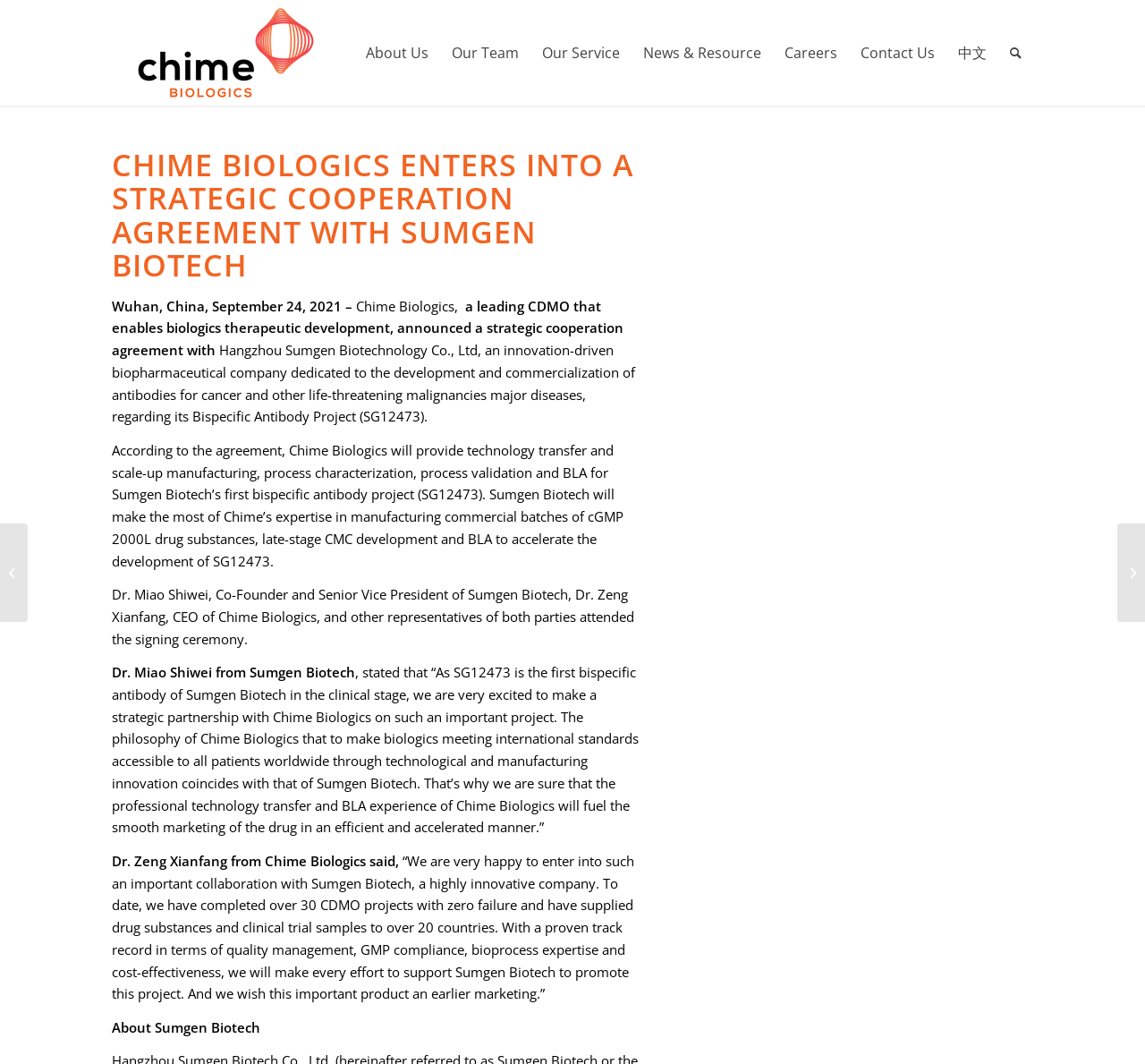Find the bounding box coordinates of the clickable area that will achieve the following instruction: "Learn more about Chime Biologics Entered into a Strategic Cooperation with JADE Biomedical".

[0.976, 0.492, 1.0, 0.585]